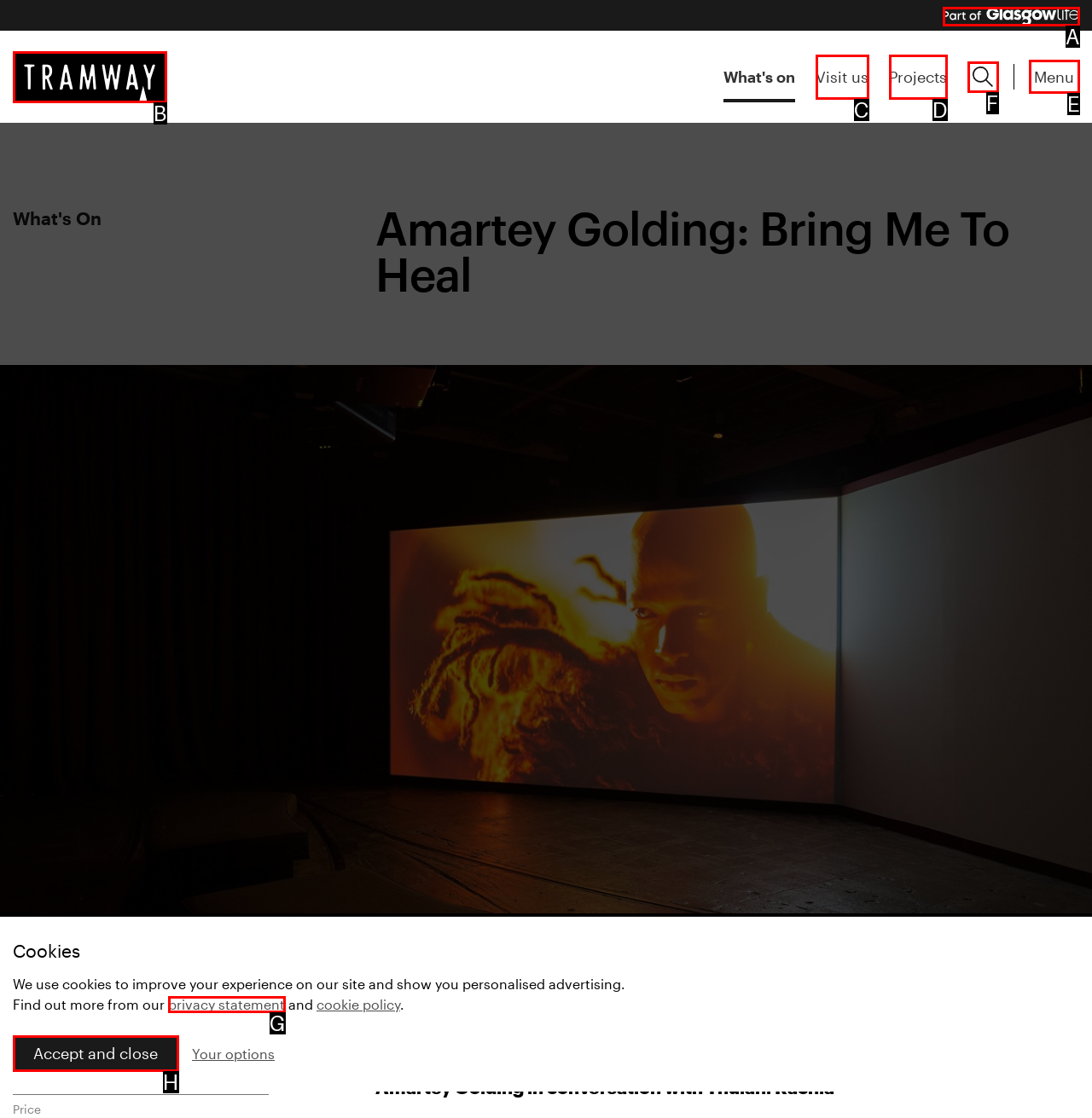Which option is described as follows: Accept and close
Answer with the letter of the matching option directly.

H